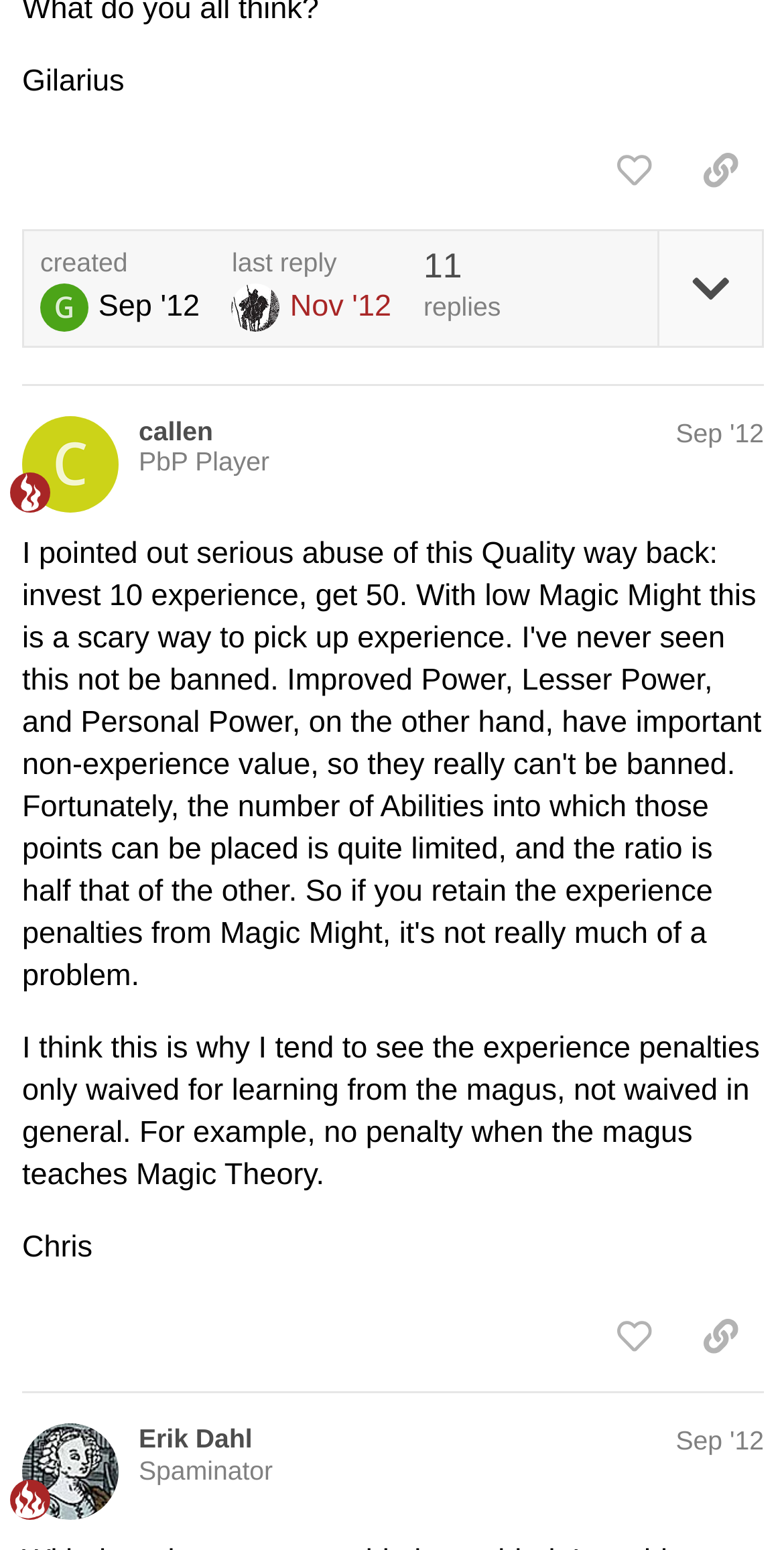Based on the image, provide a detailed response to the question:
What is the title of the second post?

I looked for a heading or a title element that would indicate the title of the second post, but I couldn't find any, so I couldn't determine the title of the second post.